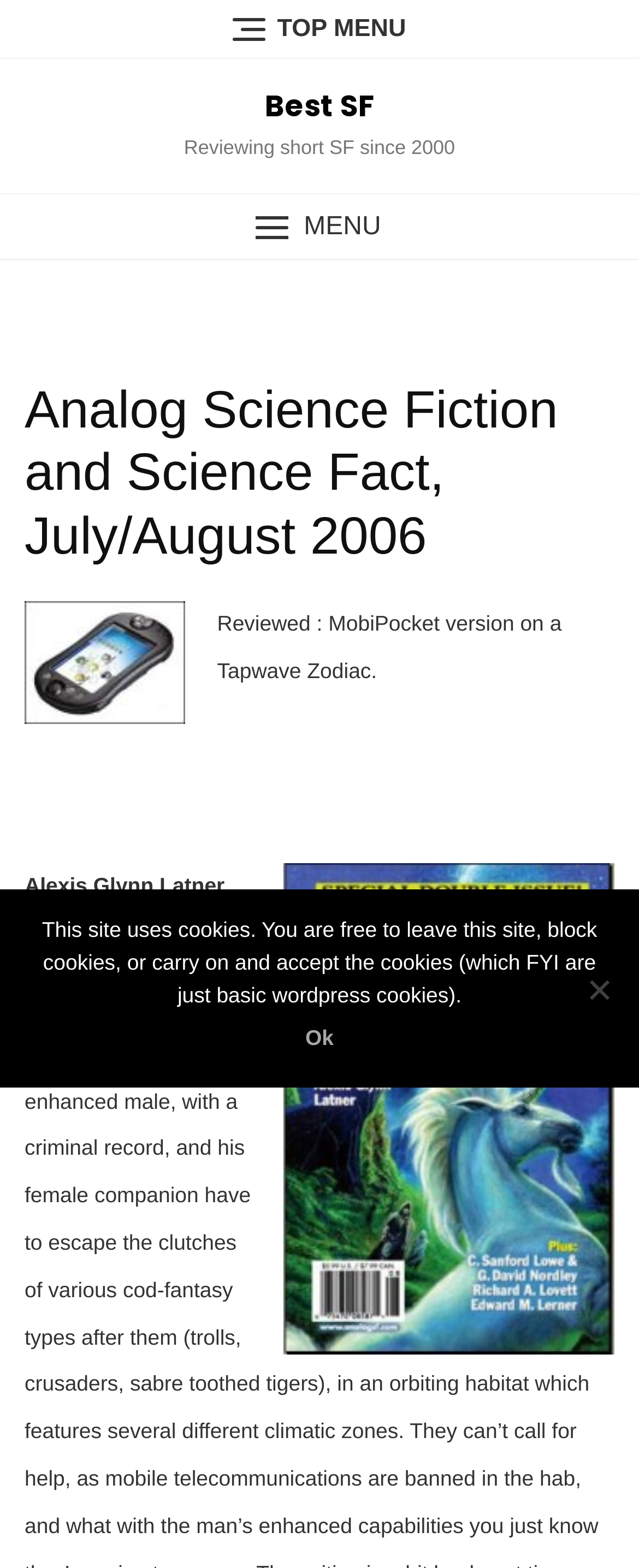What is the name of the reviewed book?
Look at the image and respond with a one-word or short phrase answer.

Witherspin